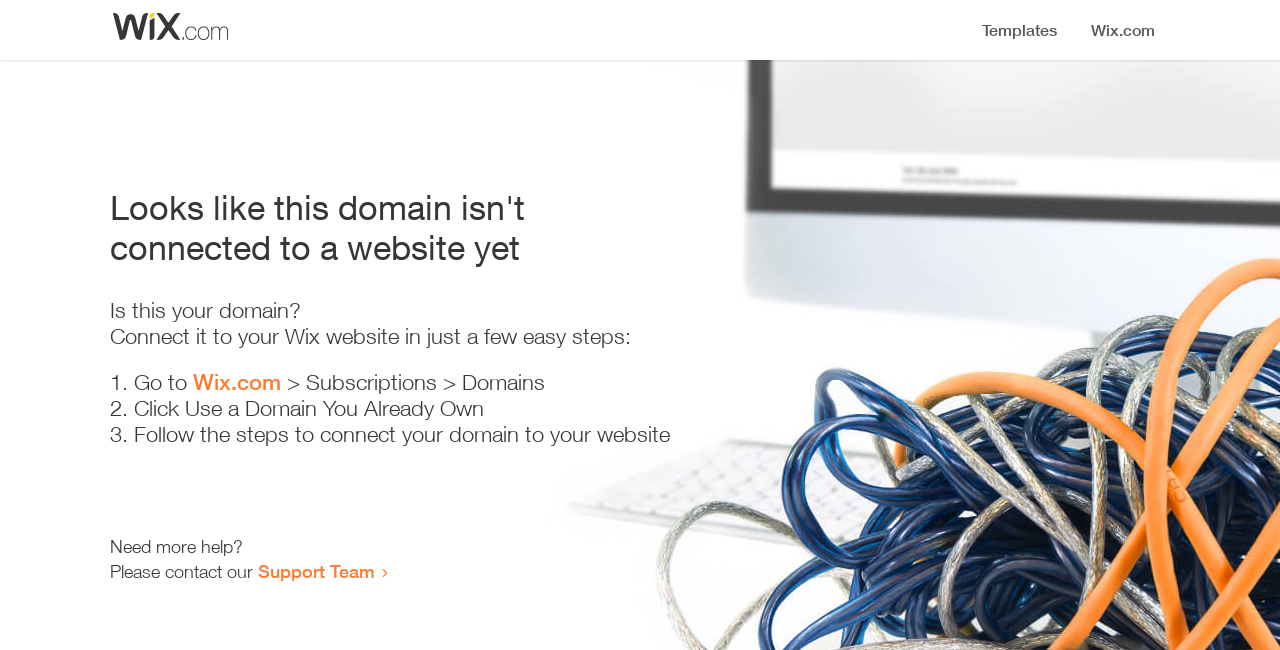Identify the bounding box coordinates for the UI element that matches this description: "Support Team".

[0.202, 0.862, 0.293, 0.895]